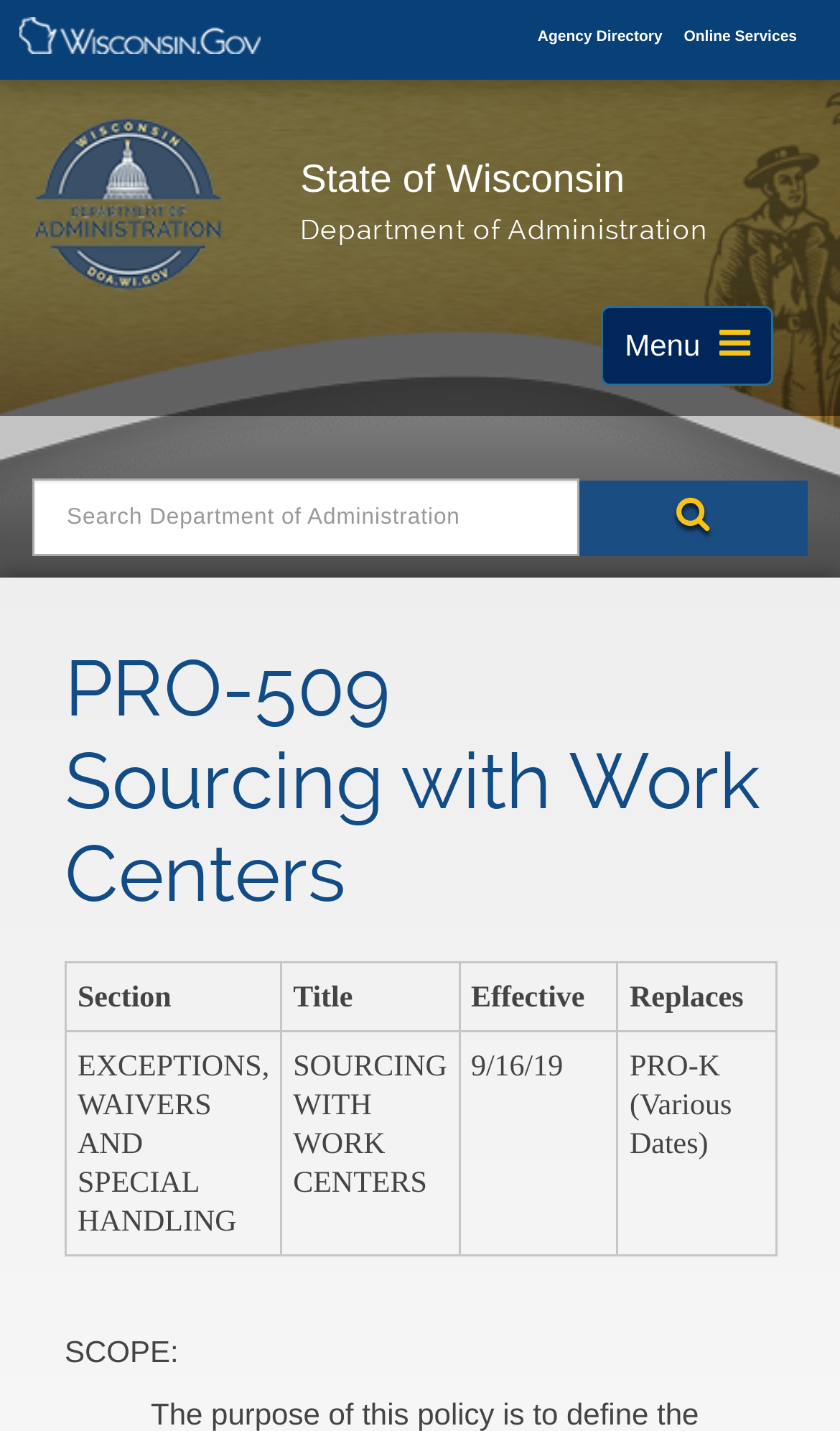How many links are in the top navigation bar?
Use the image to answer the question with a single word or phrase.

3